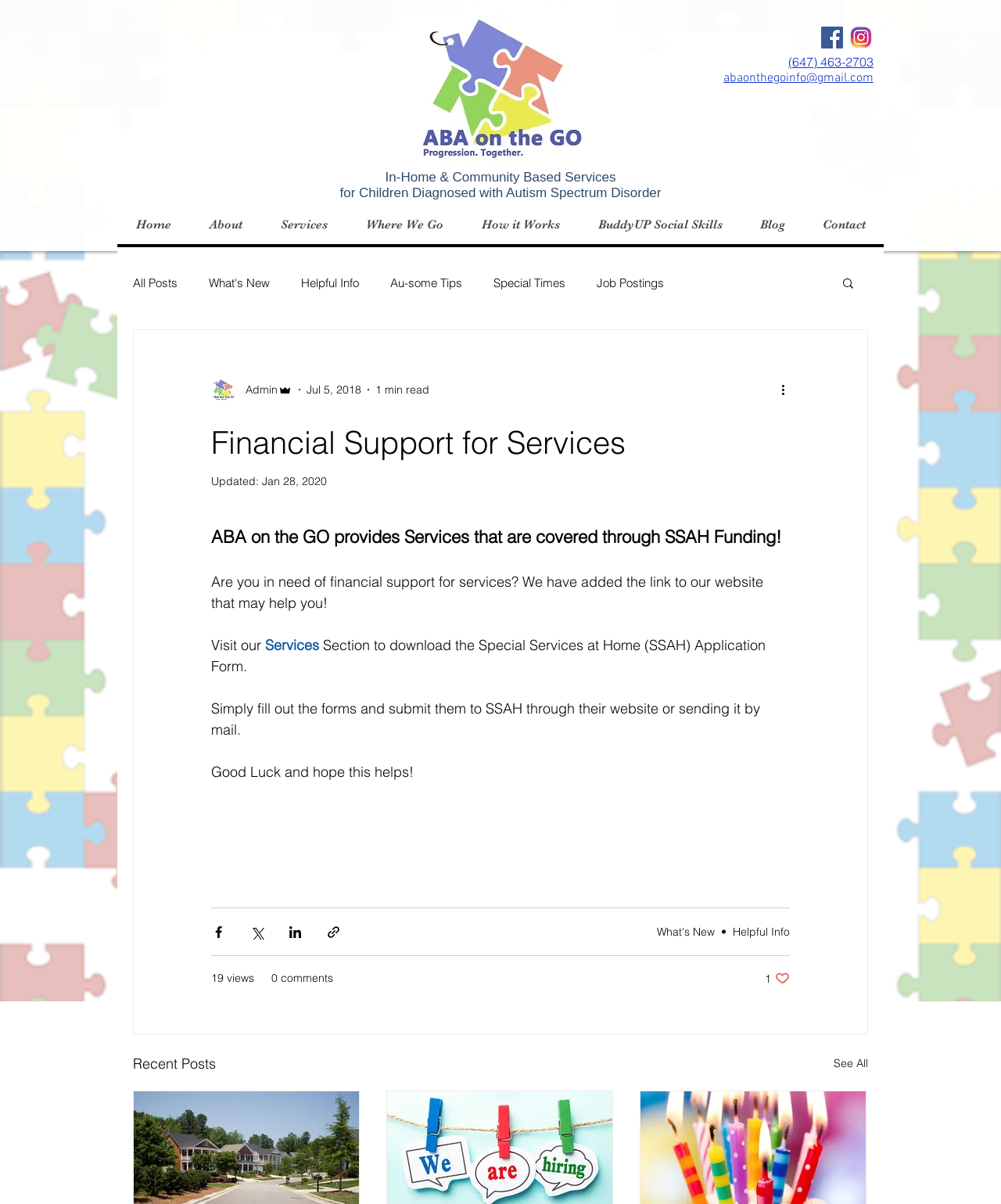Generate an in-depth caption that captures all aspects of the webpage.

This webpage is about ABA on the GO, a service provider that offers financial support for services covered through SSAH Funding. At the top of the page, there is a banner with a social bar containing links to Facebook and Instagram. Below the banner, there is a section with contact information, including a phone number and an email address.

The main content of the page is divided into two sections. The first section has a heading "In-Home & Community Based Services" and provides information about services for children diagnosed with Autism Spectrum Disorder. The second section has a heading "Financial Support for Services" and explains that ABA on the GO provides services covered through SSAH Funding. It also provides a link to download the Special Services at Home (SSAH) Application Form.

On the left side of the page, there is a navigation menu with links to different sections of the website, including Home, About, Services, Where We Go, How it Works, BuddyUP Social Skills, Blog, and Contact. Below the navigation menu, there is a search button.

The page also features a blog section with a heading "Recent Posts" and a list of article summaries. Each article summary includes the title, author, date, and a brief description. There are also buttons to share the articles via Facebook, Twitter, LinkedIn, and link.

At the bottom of the page, there is a section with links to other blog posts, including "What's New", "Helpful Info", and "Au-some Tips". There is also a section with information about the number of views and comments on the blog posts.